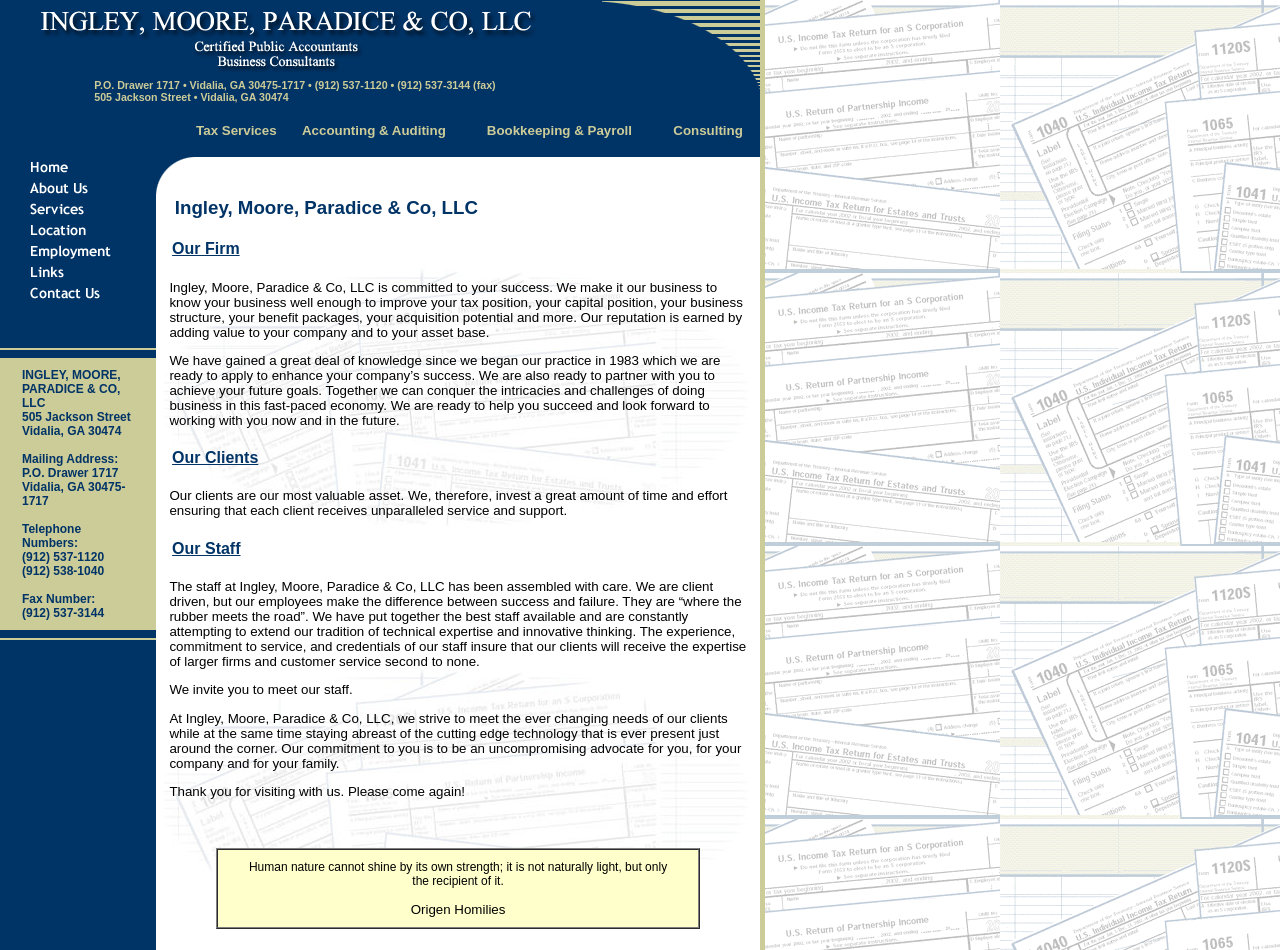Identify the bounding box coordinates of the area you need to click to perform the following instruction: "Learn more about Accounting & Auditing".

[0.236, 0.129, 0.348, 0.145]